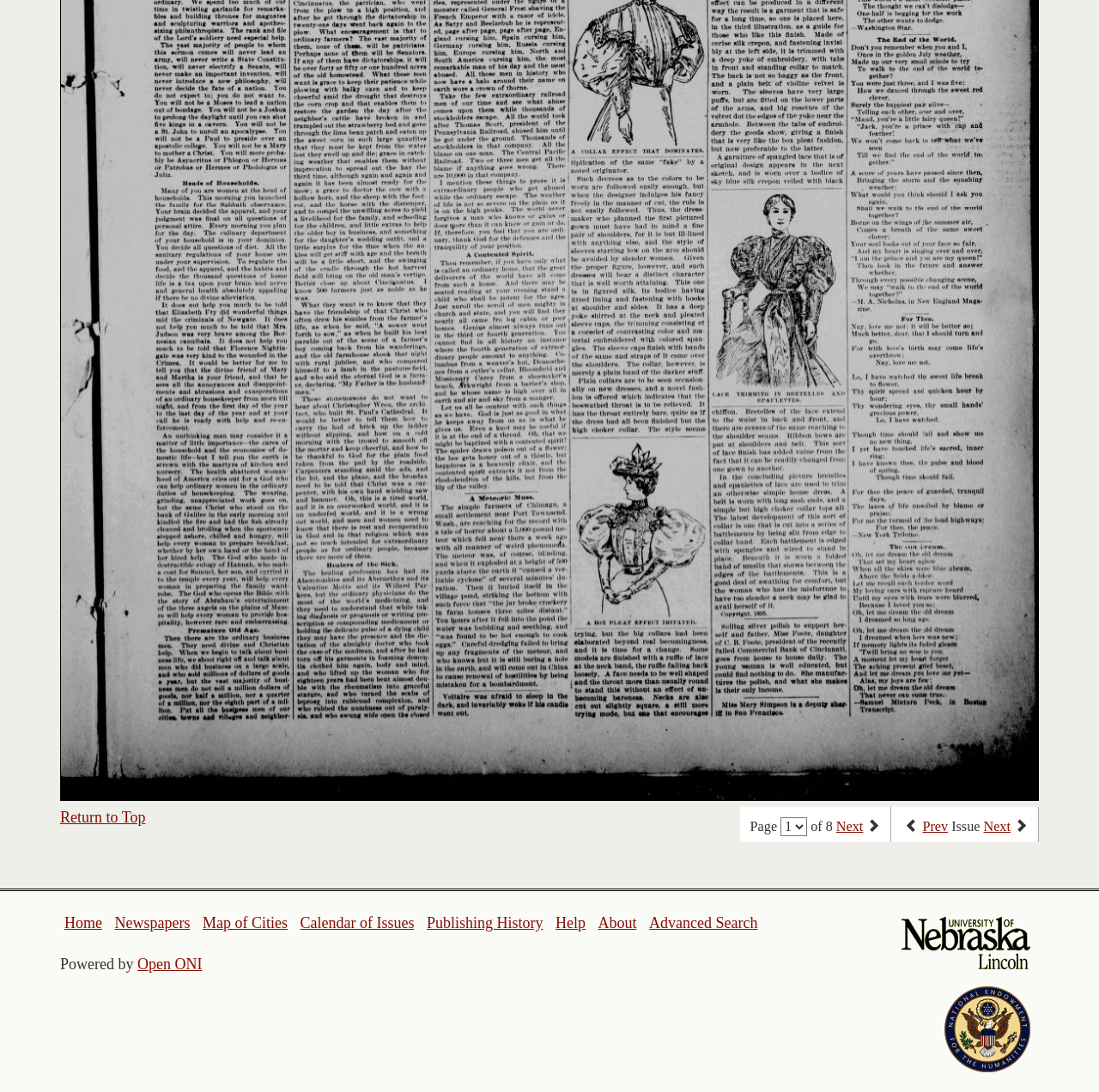Find the bounding box coordinates for the area that must be clicked to perform this action: "view the previous issue".

[0.839, 0.75, 0.863, 0.764]